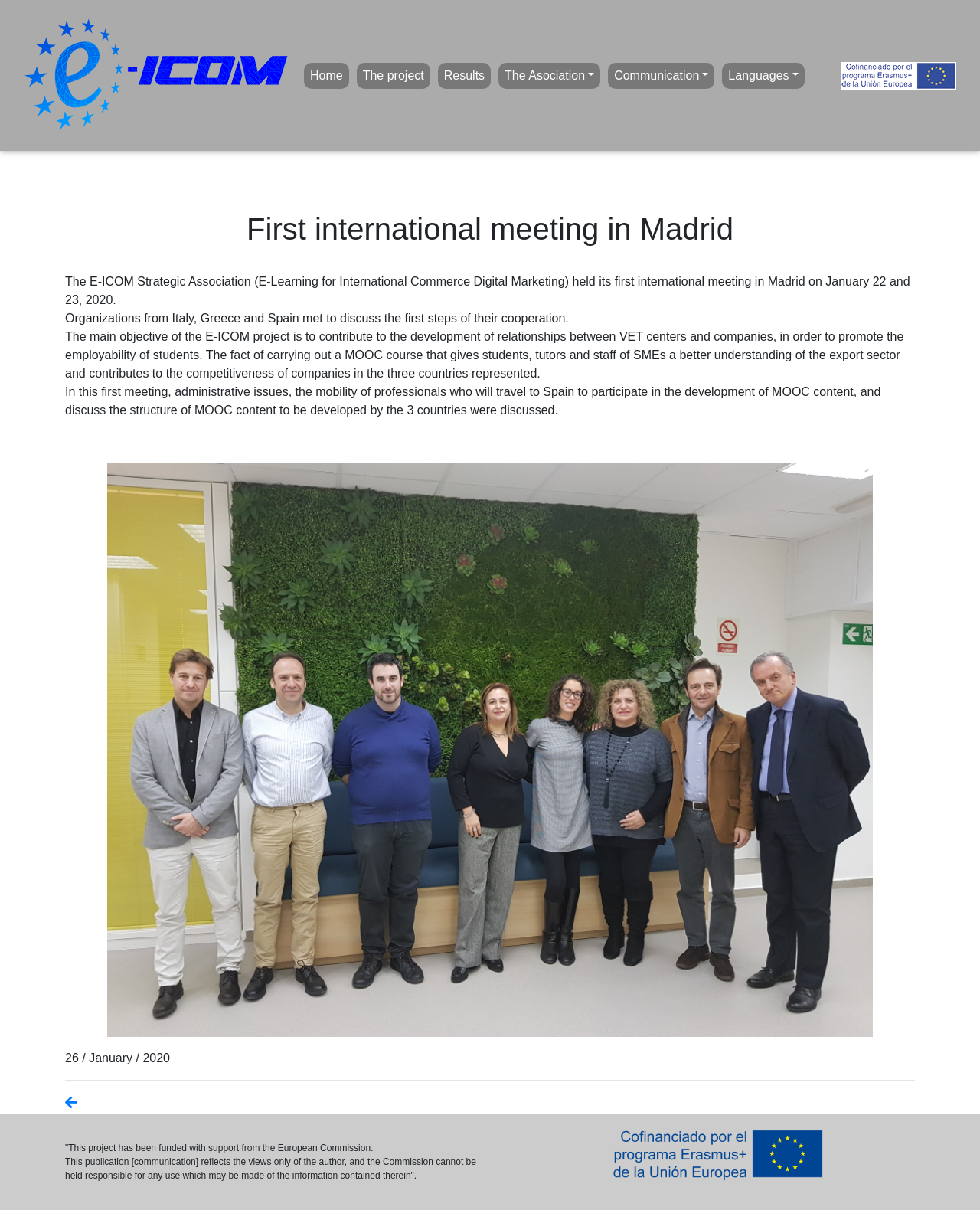What is the size of the image file 'primera_reunion.jpg'?
Provide a one-word or short-phrase answer based on the image.

4.69 MB